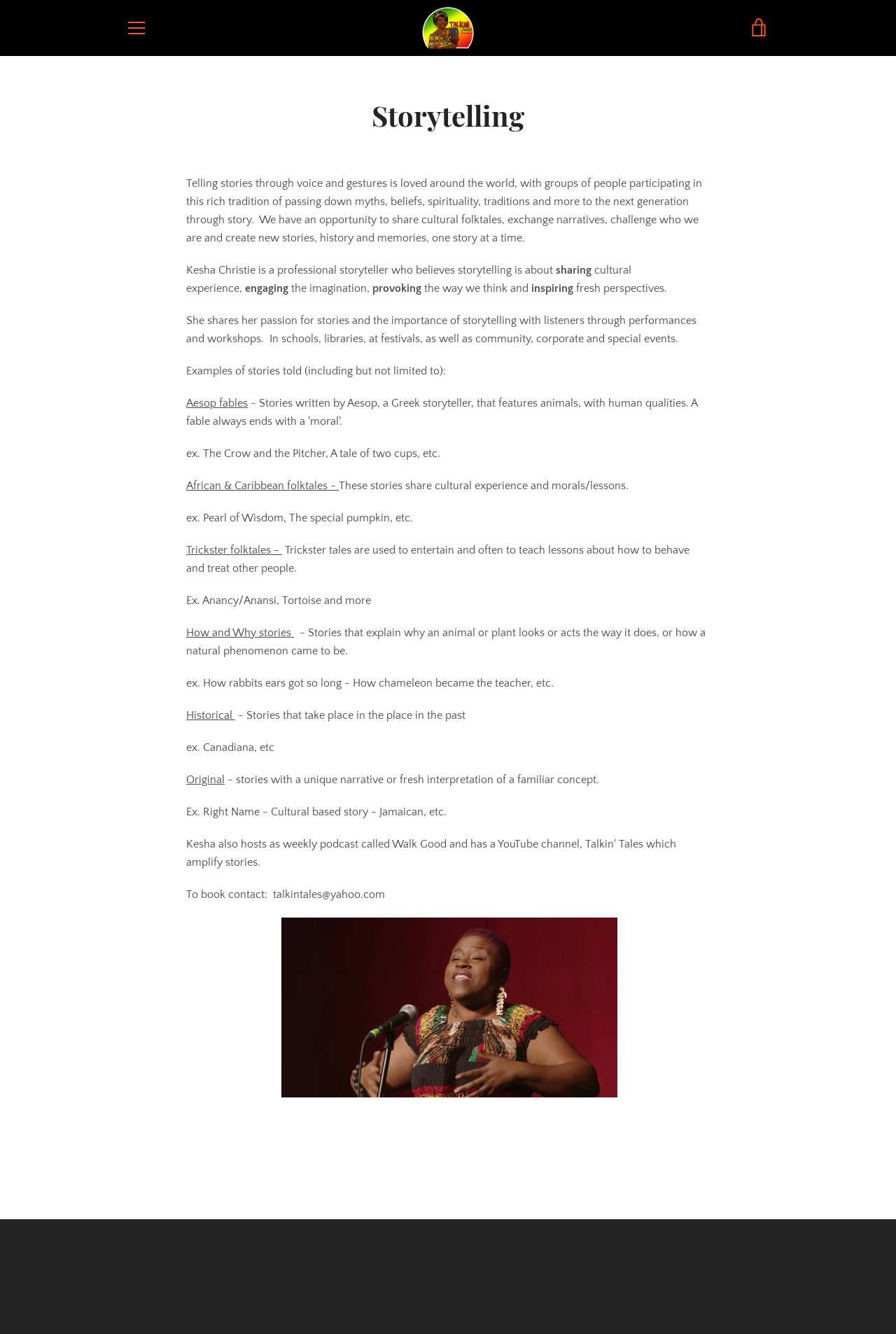Please specify the bounding box coordinates of the clickable section necessary to execute the following command: "Click the VIEW CART link".

[0.828, 0.008, 0.867, 0.034]